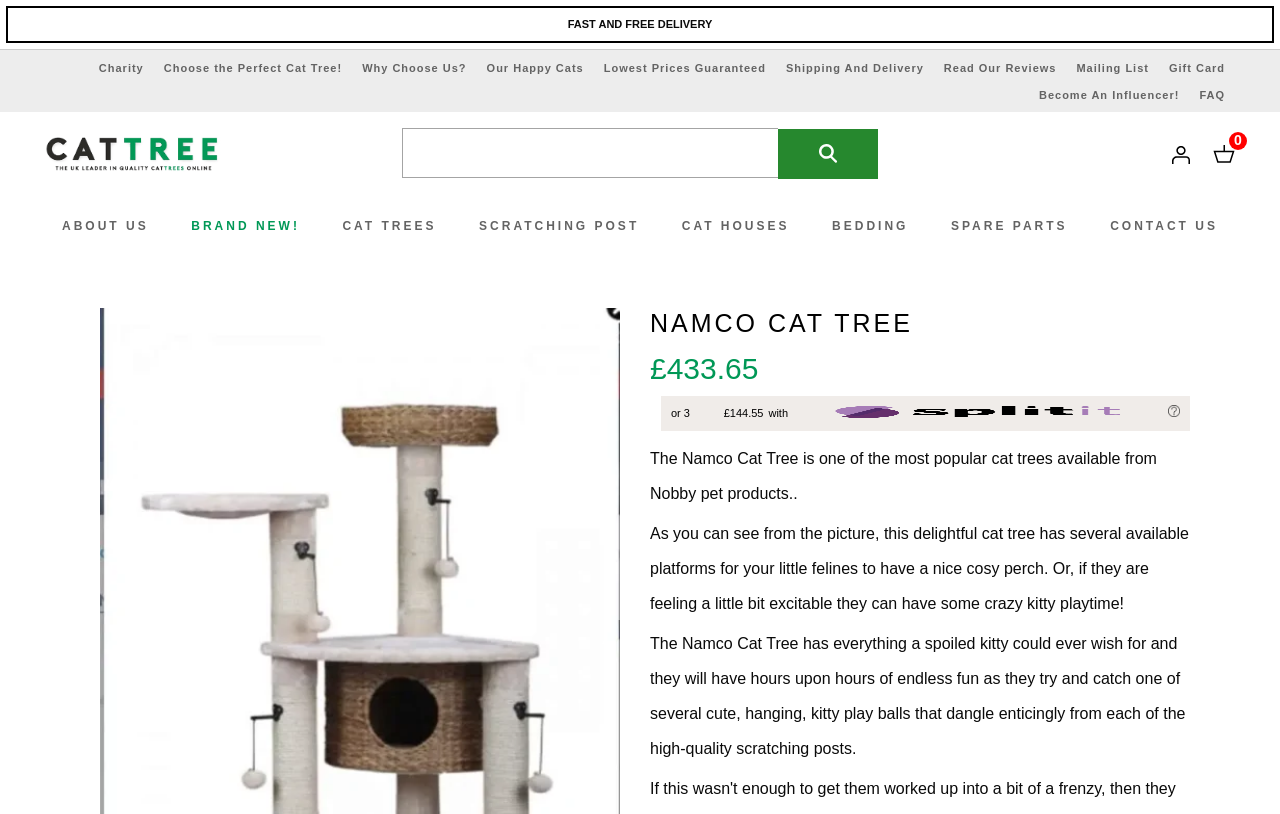Give a detailed account of the webpage, highlighting key information.

The webpage is about the Namco Cat Tree, a product from Nobby pet products. At the top, there is a logo on the left and a search bar with a search button on the right. Below the search bar, there are several links to different sections of the website, including "Charity", "Choose the Perfect Cat Tree!", and "Why Choose Us?".

On the left side of the page, there is a menu with links to various categories, such as "CAT TREES", "SCRATCHING POST", "CAT HOUSES", "BEDDING", and "SPARE PARTS". Each category has sub-links to more specific products or options.

In the main content area, there is a heading "NAMCO CAT TREE" followed by a price of £433.65, with an option to pay in 3 interest-free installments of £144.55. Below the price, there is a brief description of the product, highlighting its features and benefits for cats.

The webpage also has several images, including the product logo, a picture of the Namco Cat Tree, and an image of the SPLITIT payment option. There are also several links to other pages, such as "ABOUT US", "BRAND NEW!", and "CONTACT US", located at the top and bottom of the page.